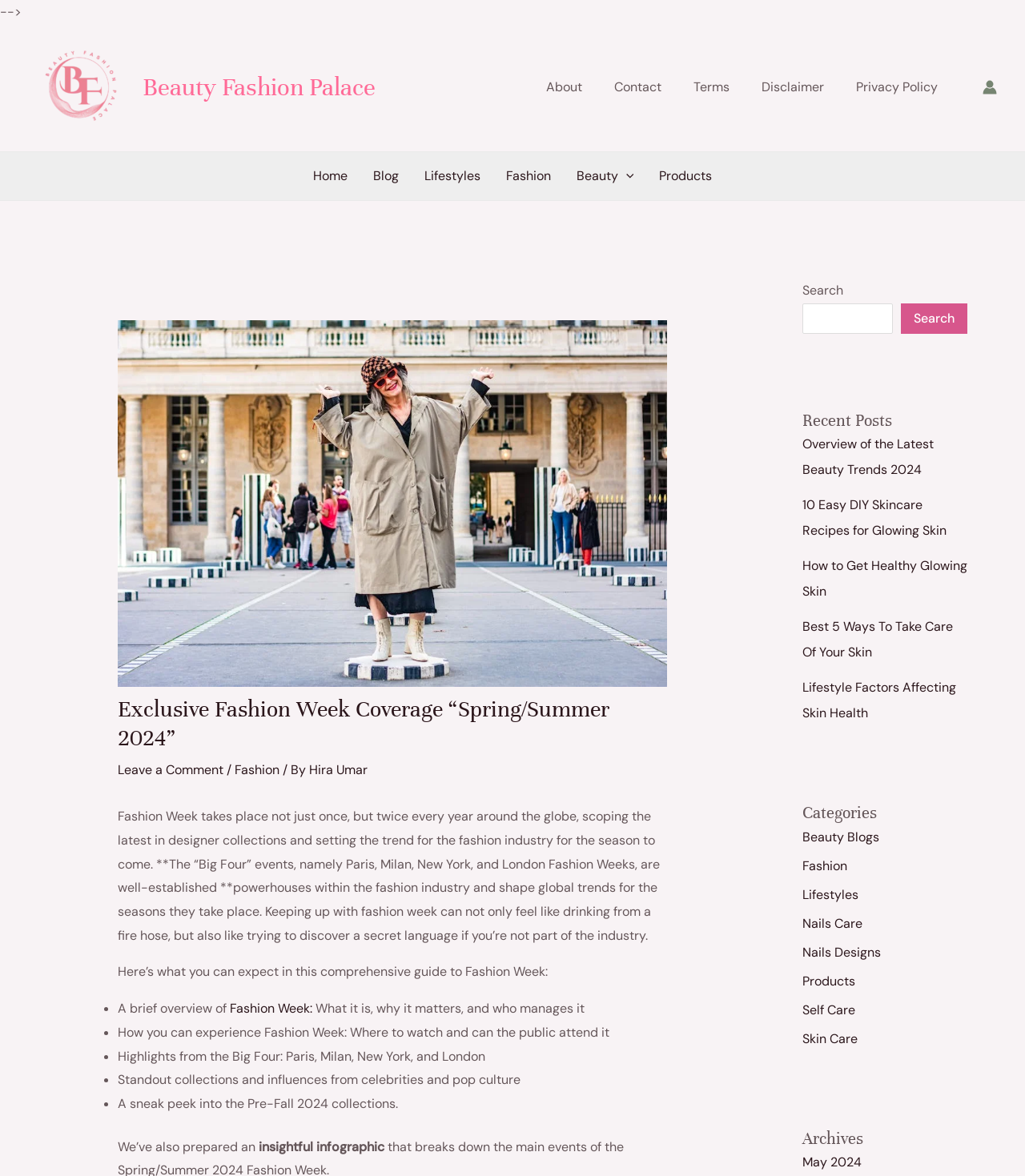Describe in detail what you see on the webpage.

This webpage is dedicated to exclusive fashion week coverage, specifically for the Spring/Summer 2024 season. At the top, there is a navigation menu with links to "Home", "Blog", "Lifestyles", "Fashion", "Beauty", and "Products". Below this menu, there is a large header image with the title "Exclusive Fashion Week Coverage “Spring/Summer 2024”" and a link to leave a comment.

The main content of the page is divided into sections. The first section provides an introduction to fashion week, explaining its importance for retailers and journalists. It also describes how fashion week sets the trend for the industry and how it can be overwhelming to keep up with.

The next section is a comprehensive guide to fashion week, outlining what to expect. It includes a list of topics that will be covered, such as an overview of fashion week, how to experience it, highlights from the "Big Four" events (Paris, Milan, New York, and London), and a sneak peek into the Pre-Fall 2024 collections.

On the right side of the page, there are three complementary sections. The first section has a search bar with a button to search the website. The second section displays recent posts, with links to articles such as "Overview of the Latest Beauty Trends 2024" and "How to Get Healthy Glowing Skin". The third section lists categories, including "Beauty Blogs", "Fashion", "Lifestyles", and "Skin Care", among others. There is also an archives section with a link to May 2024.

At the bottom of the page, there is a footer menu with links to "About", "Contact", "Terms", "Disclaimer", and "Privacy Policy". There is also an account icon link in the bottom right corner.